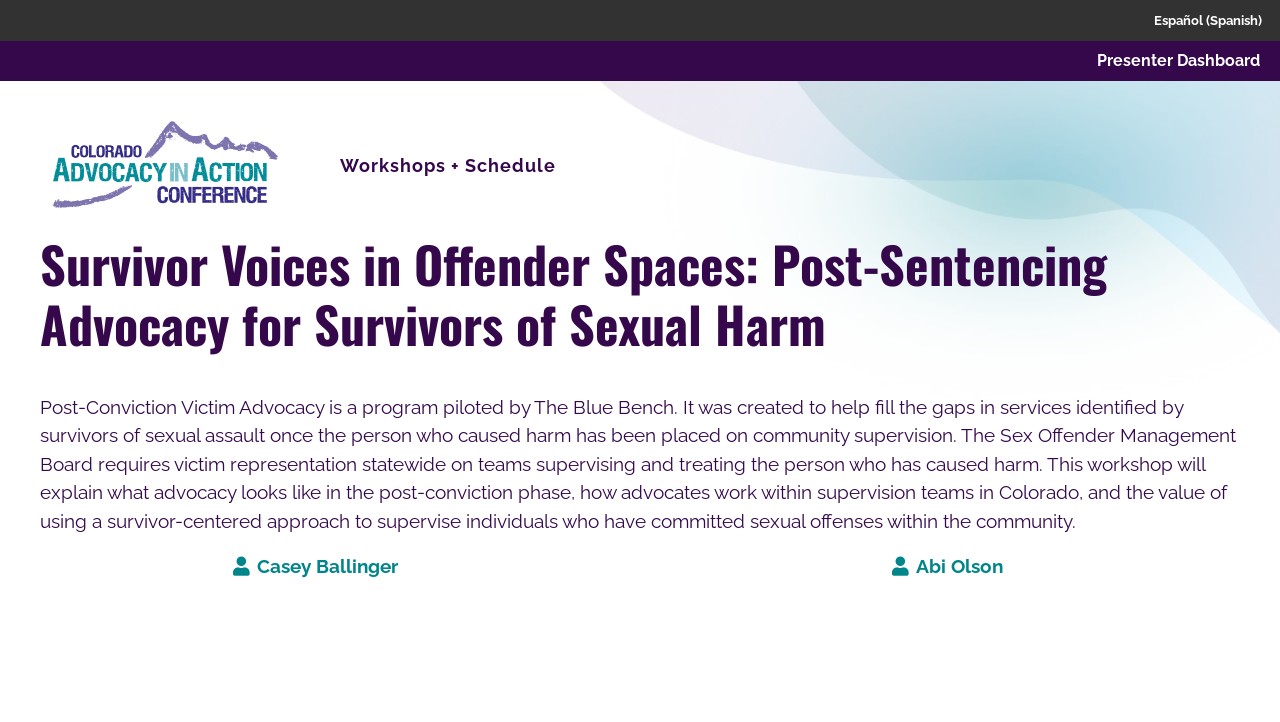Determine and generate the text content of the webpage's headline.

Survivor Voices in Offender Spaces: Post-Sentencing Advocacy for Survivors of Sexual Harm